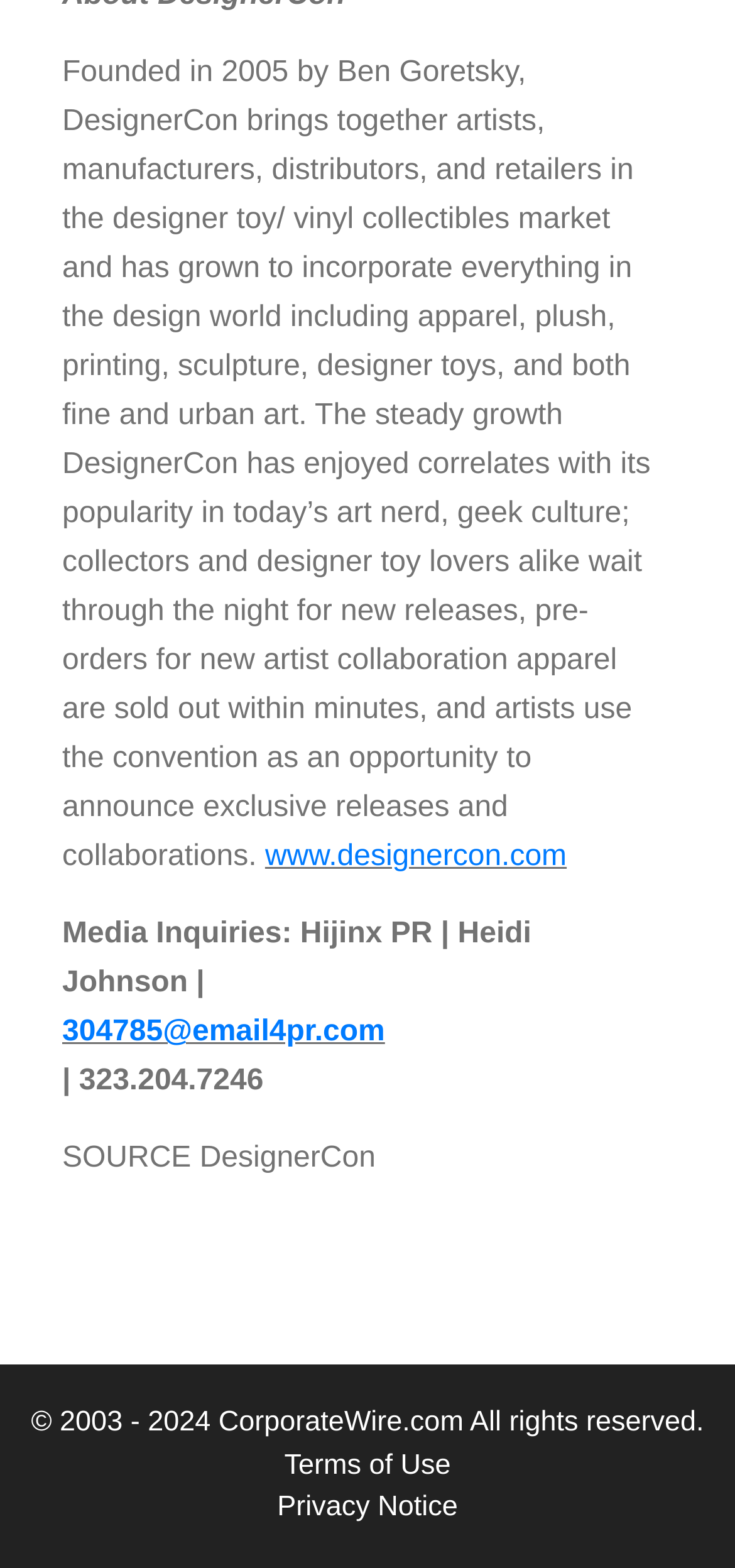Provide the bounding box coordinates of the HTML element described by the text: "Privacy Notice".

[0.377, 0.951, 0.623, 0.972]